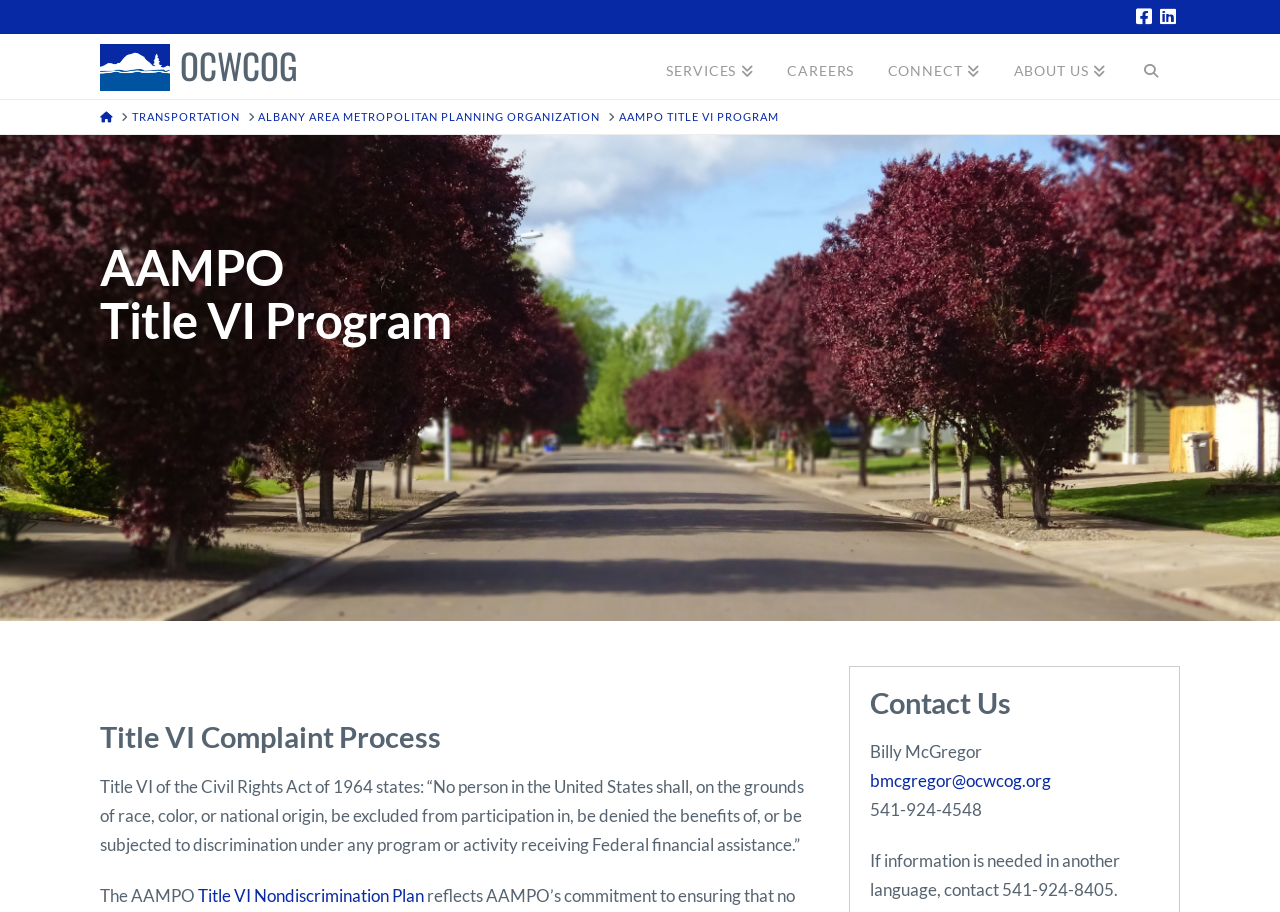Please examine the image and answer the question with a detailed explanation:
What is the language support for information?

The webpage mentions that if information is needed in another language, one can contact 541-924-8405, implying that the organization provides support for multiple languages.